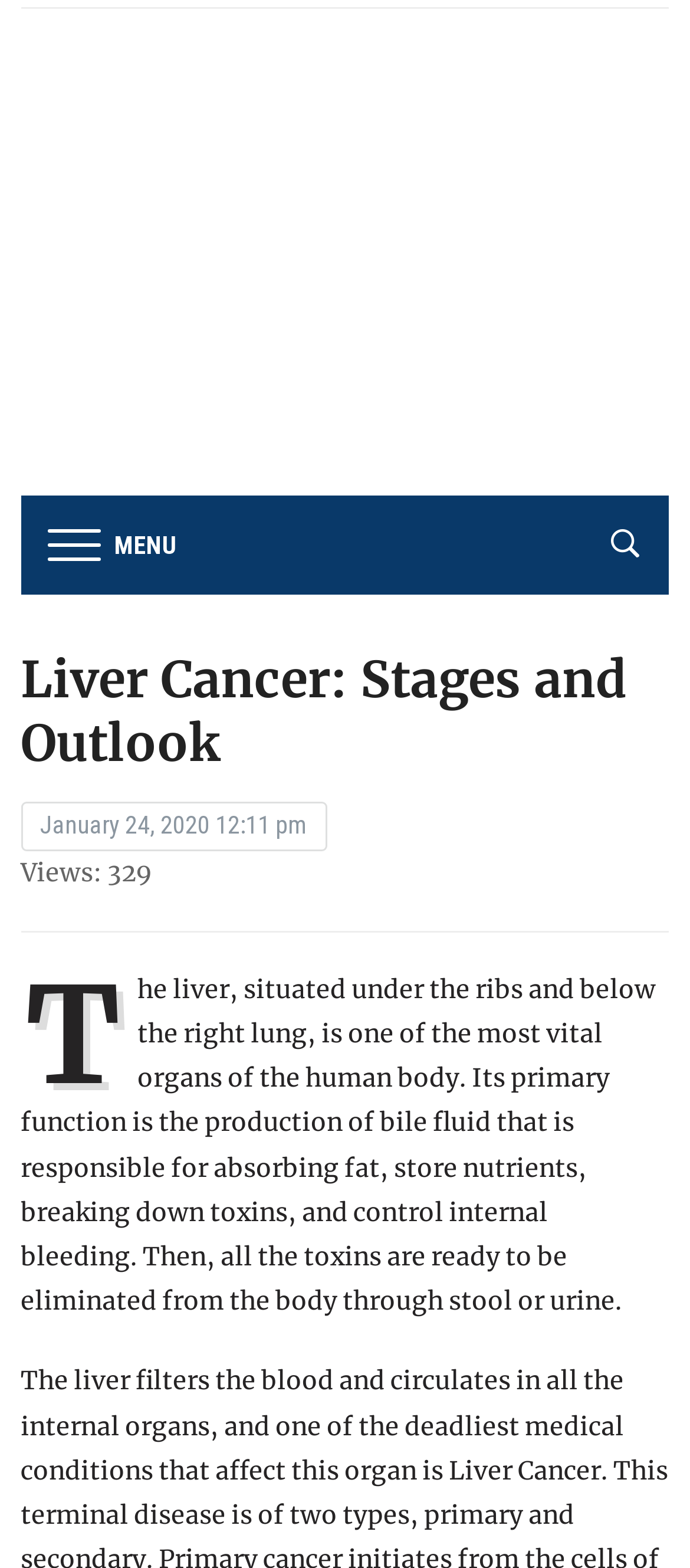Please determine the primary heading and provide its text.

Liver Cancer: Stages and Outlook